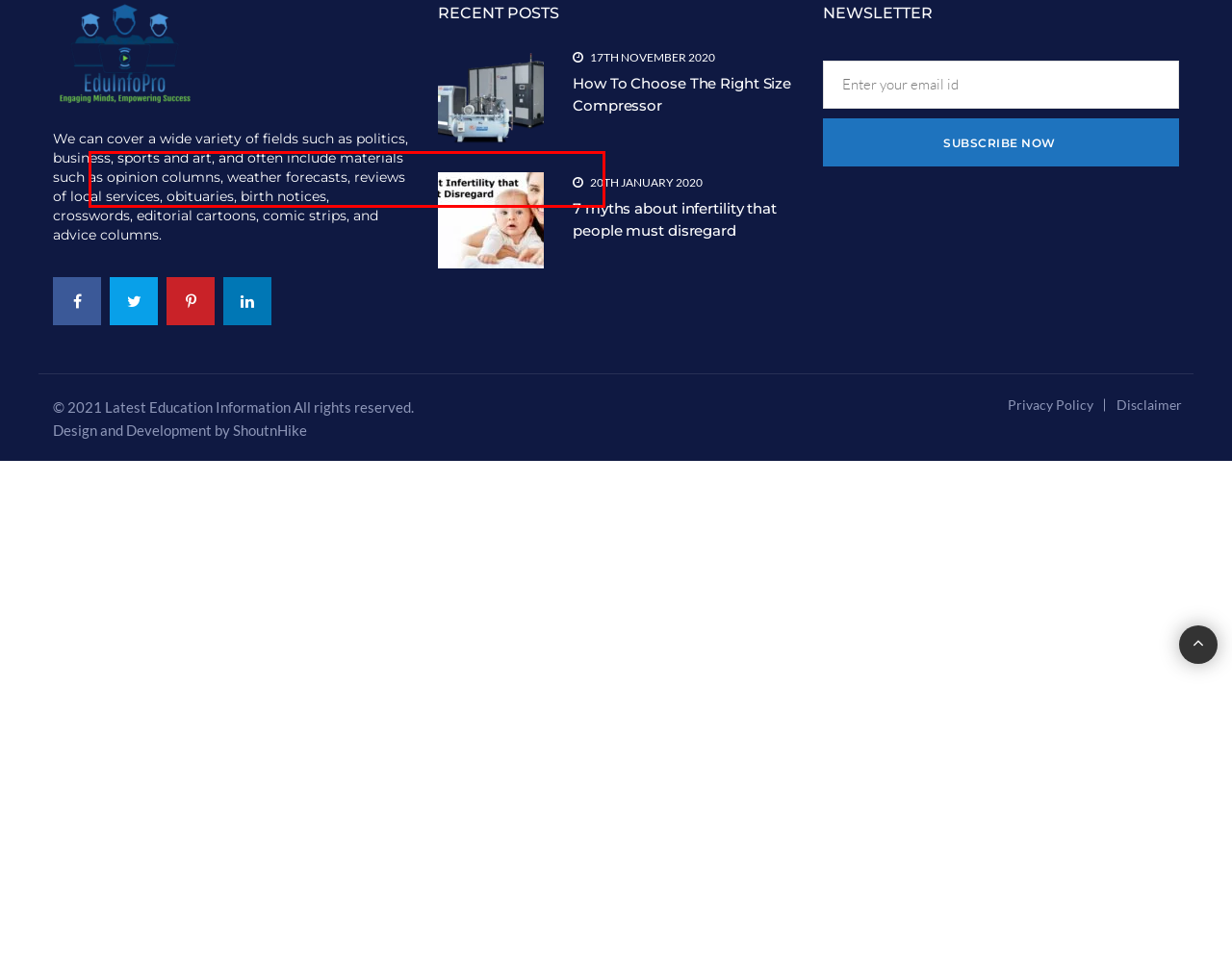You have a screenshot of a webpage with a red bounding box. Use OCR to generate the text contained within this red rectangle.

Well, this is a hard question to ask yourself. But, instead of feeling about this question, you need to accept reality. One day, everyone who is living on this planet is going to die. Luckily,